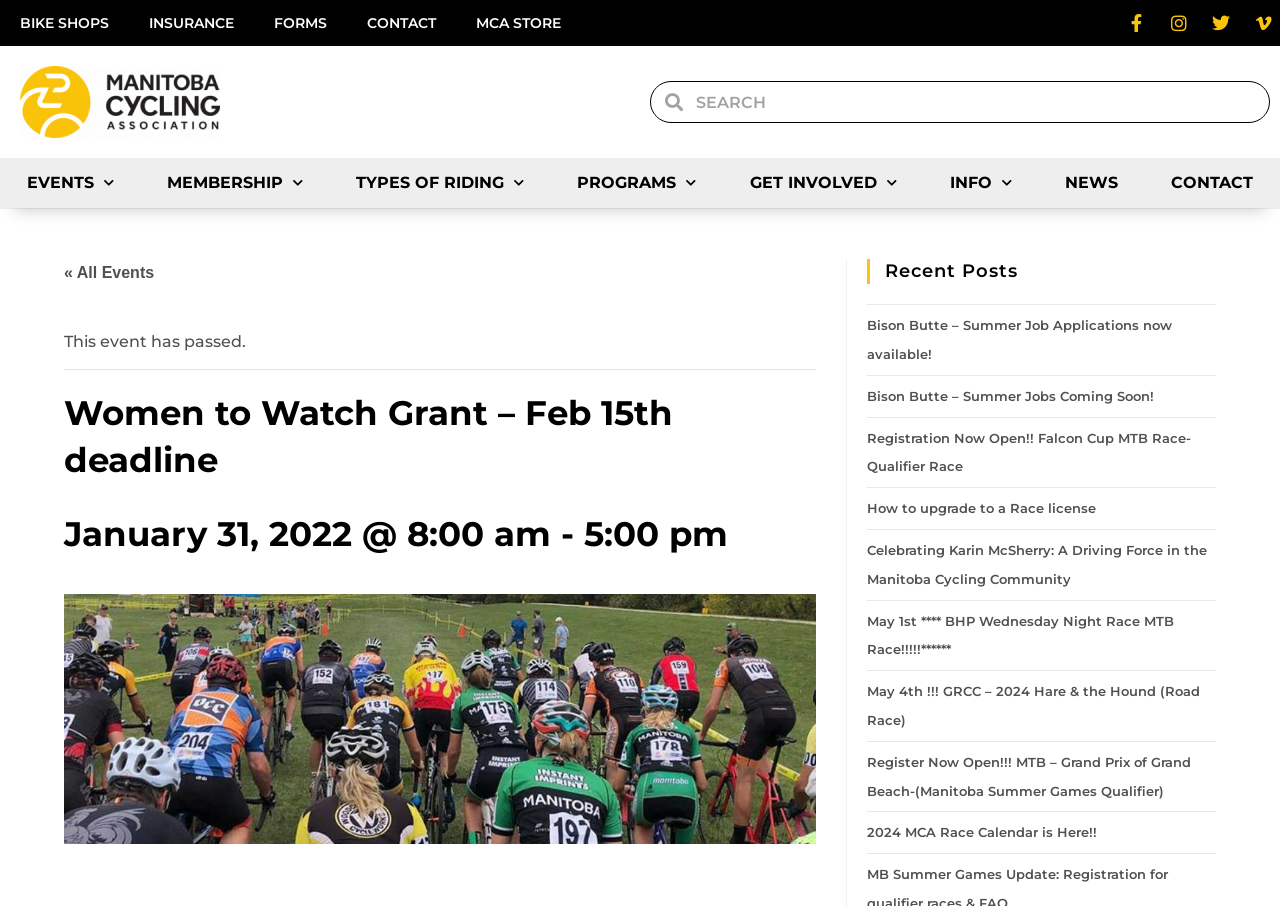Could you specify the bounding box coordinates for the clickable section to complete the following instruction: "Click on 'CONTACT'"?

[0.894, 0.177, 1.0, 0.227]